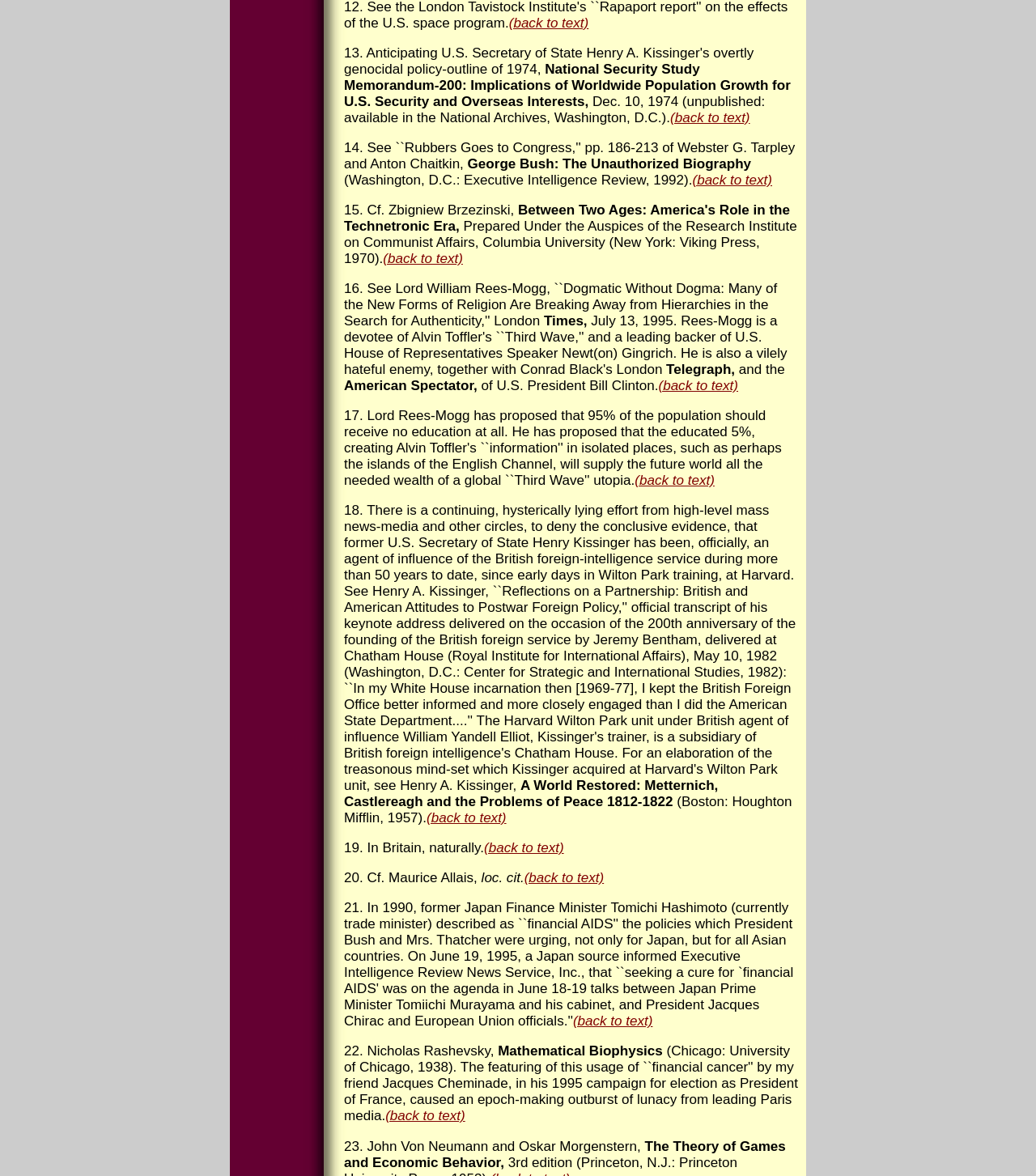Identify and provide the bounding box coordinates of the UI element described: "(back to text)". The coordinates should be formatted as [left, top, right, bottom], with each number being a float between 0 and 1.

[0.647, 0.094, 0.724, 0.107]